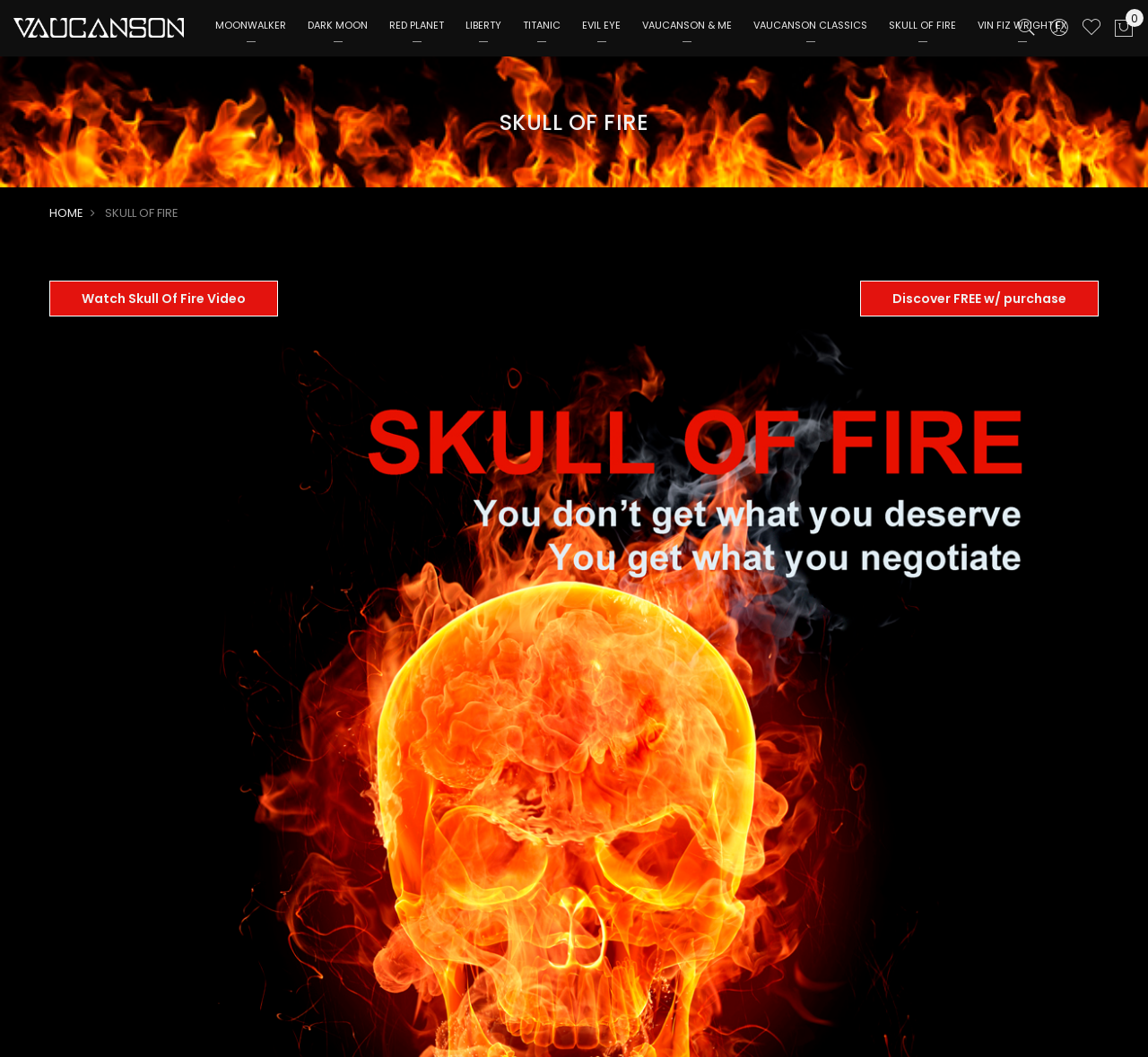What is the purpose of the button 'Watch Skull Of Fire Video'?
Answer with a single word or phrase by referring to the visual content.

To watch a video